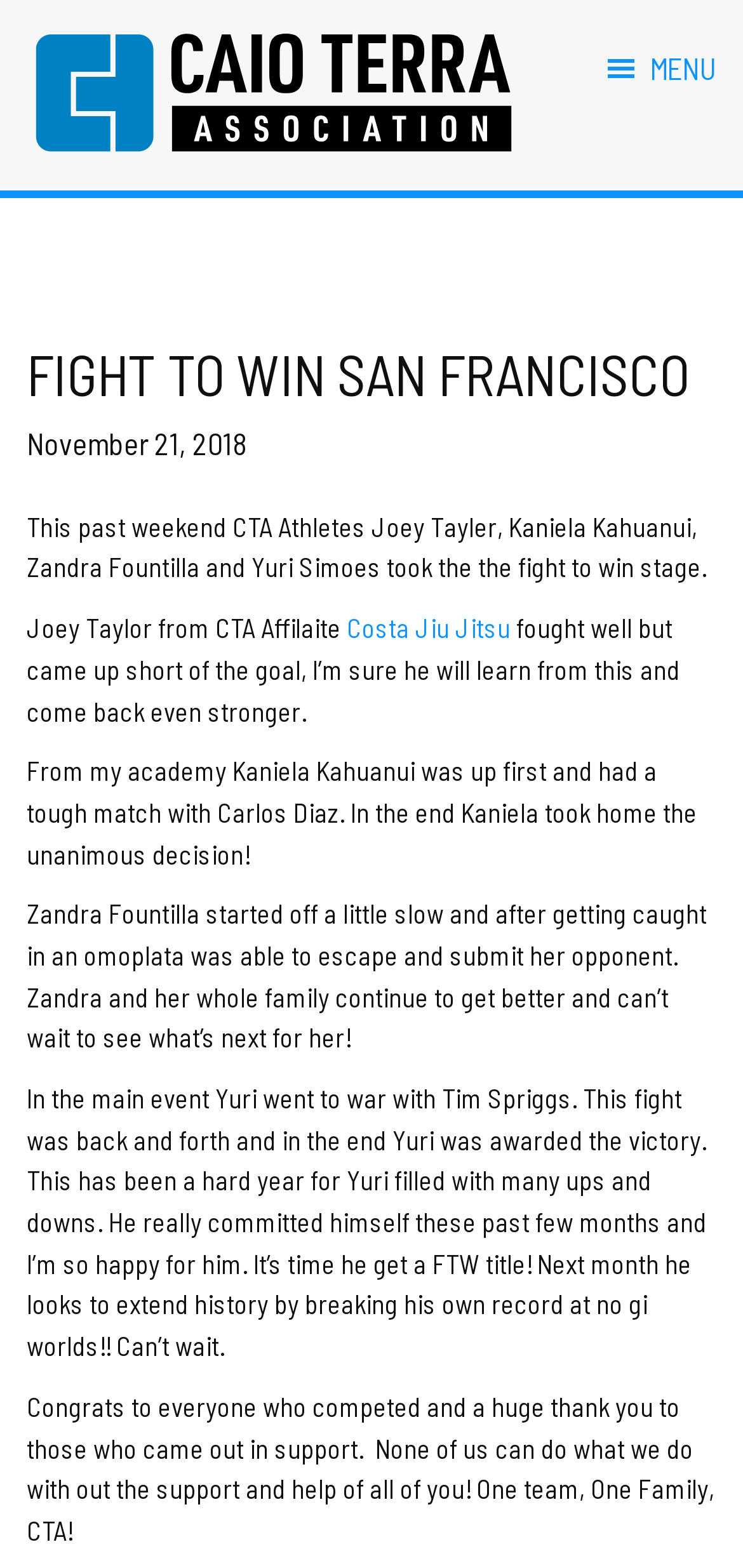Provide the bounding box coordinates for the UI element described in this sentence: "Terms & Conditions". The coordinates should be four float values between 0 and 1, i.e., [left, top, right, bottom].

None